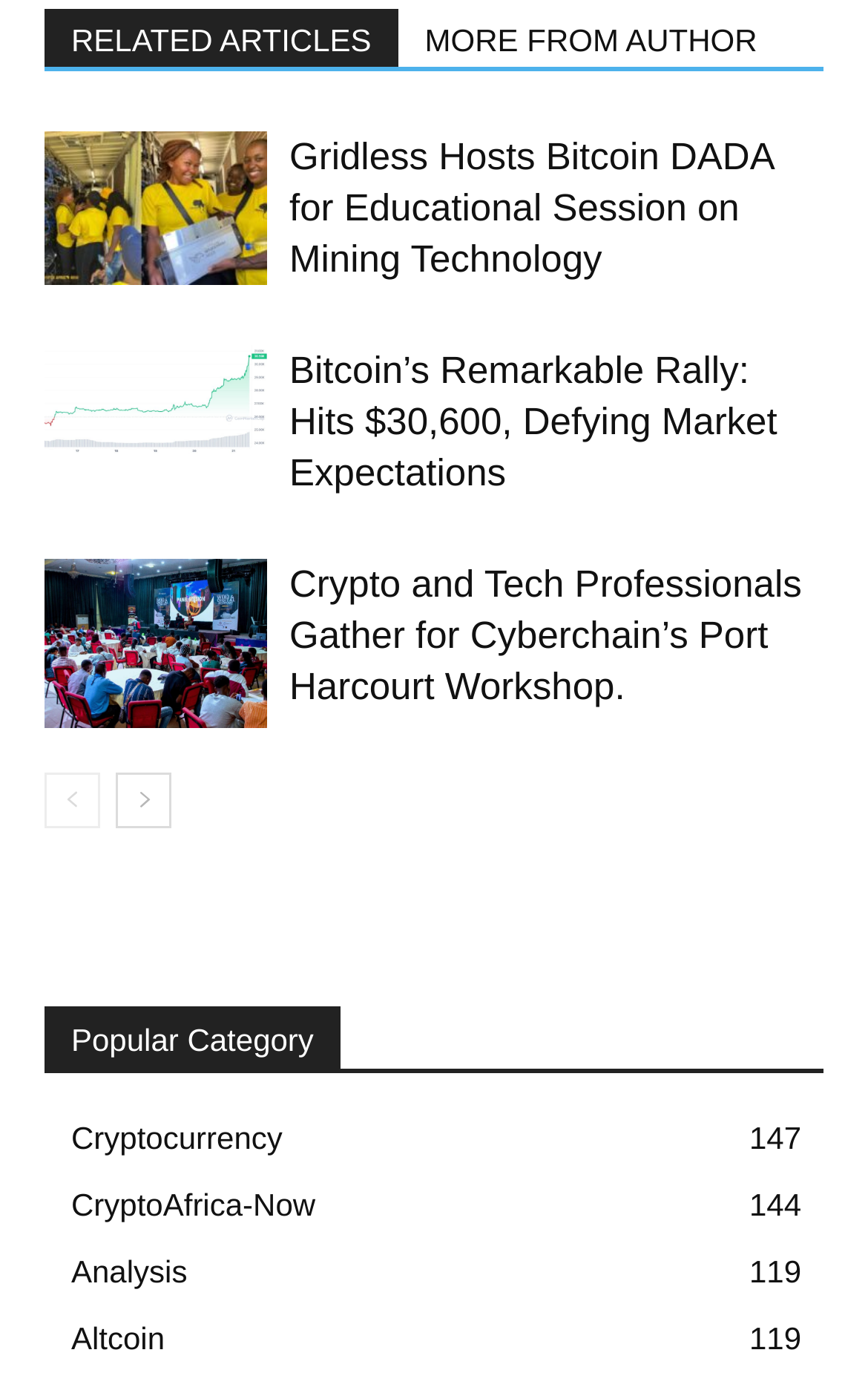Show the bounding box coordinates for the element that needs to be clicked to execute the following instruction: "Click on 'RELATED ARTICLES'". Provide the coordinates in the form of four float numbers between 0 and 1, i.e., [left, top, right, bottom].

[0.051, 0.007, 0.459, 0.048]